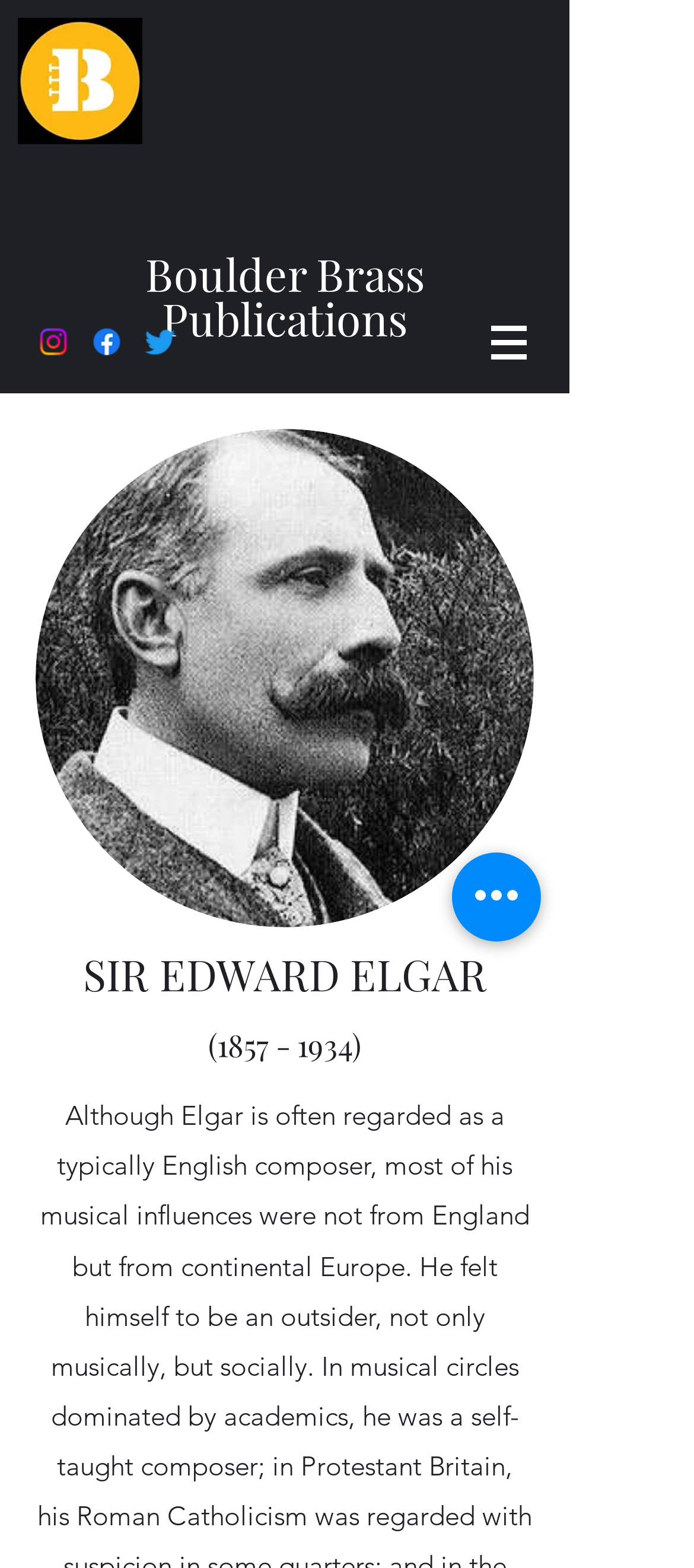Using the information from the screenshot, answer the following question thoroughly:
What is the social media platform with a bird logo?

I found the social media platform with a bird logo by examining the list of links in the 'Social Bar' section. The link with the image 'twitter' has a bird logo, so the answer is twitter.